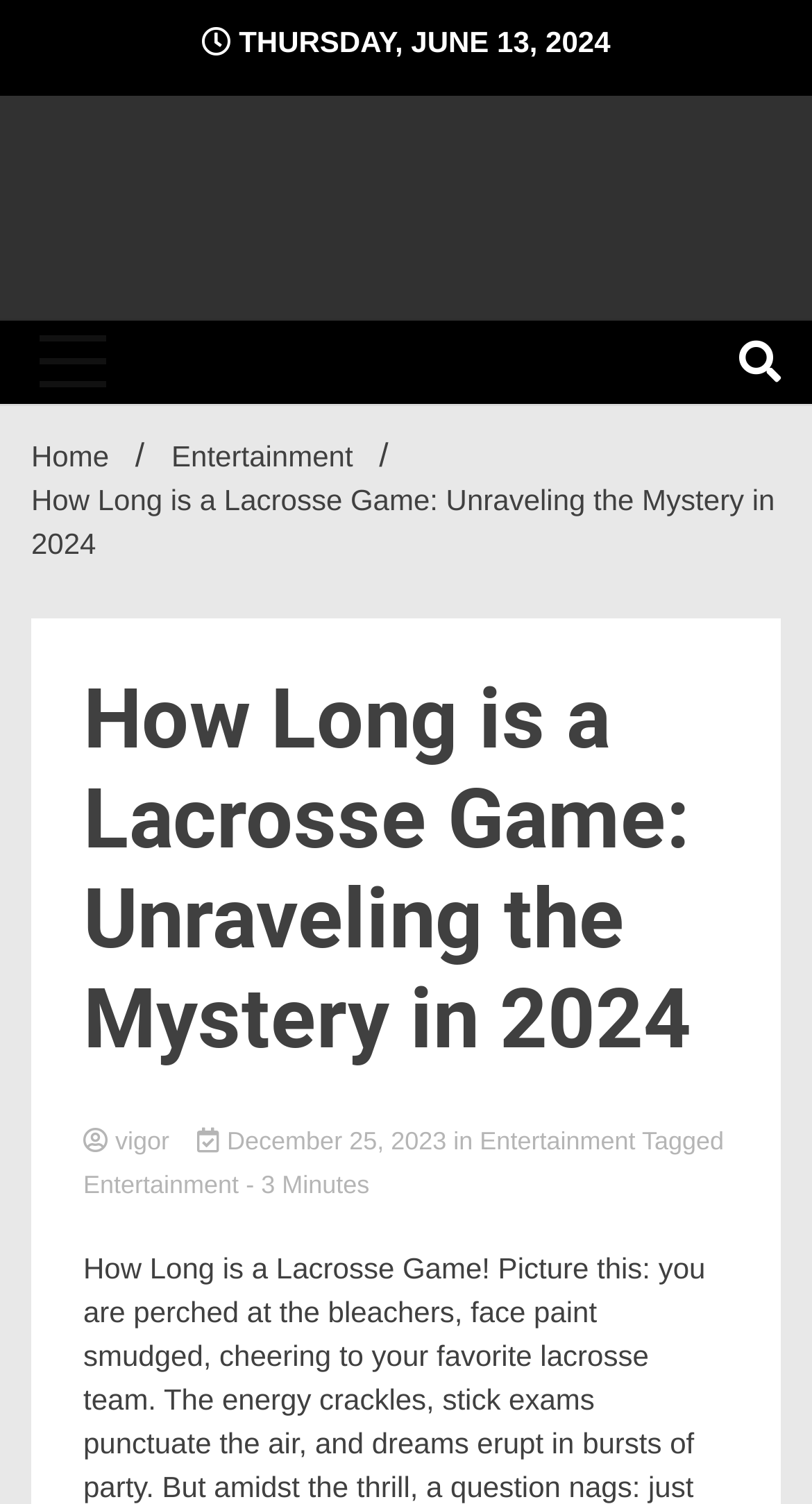Identify the bounding box coordinates of the part that should be clicked to carry out this instruction: "Go to Home".

None